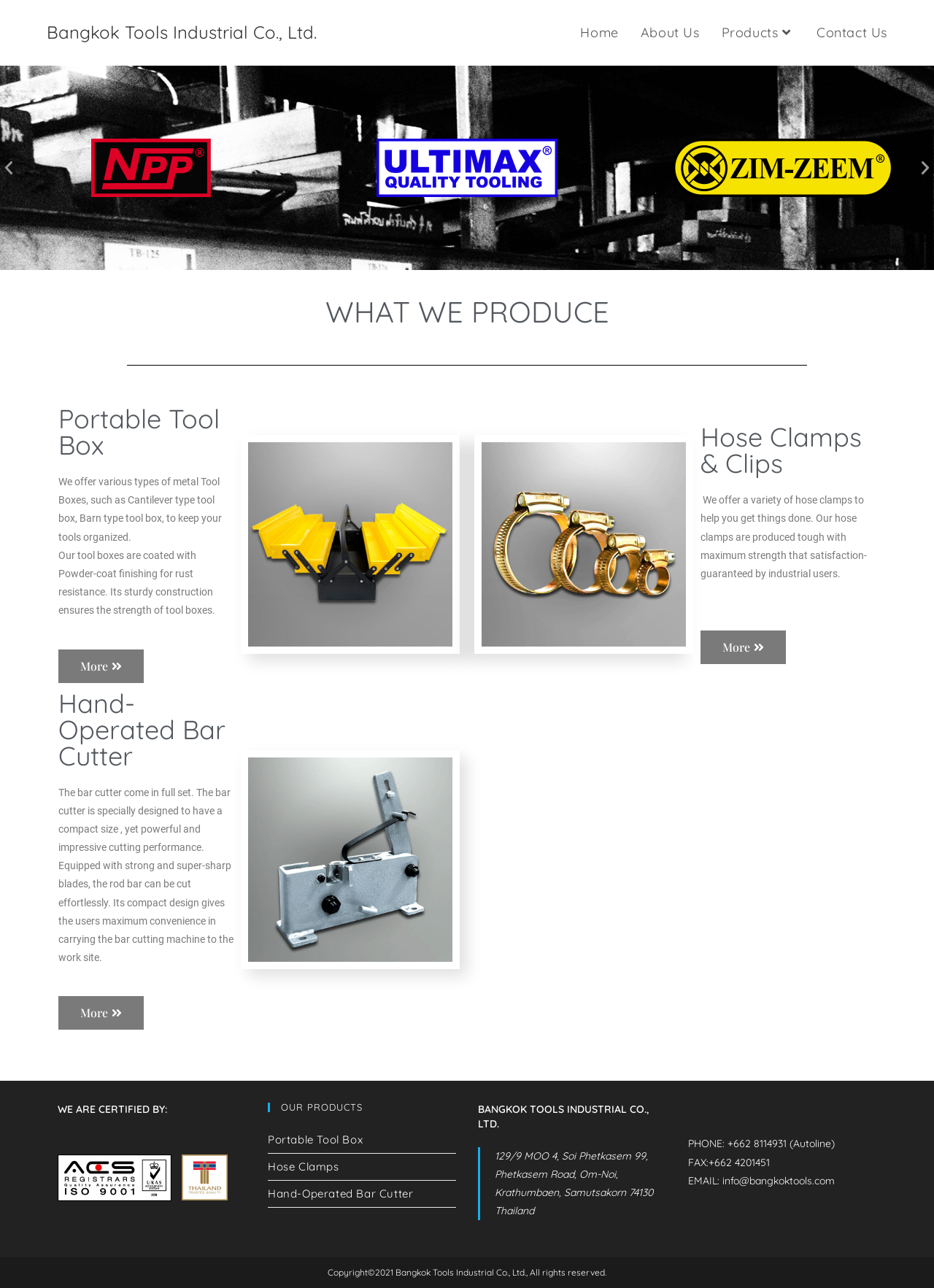Please specify the bounding box coordinates of the clickable region necessary for completing the following instruction: "Click on the 'Next slide' button". The coordinates must consist of four float numbers between 0 and 1, i.e., [left, top, right, bottom].

[0.981, 0.124, 1.0, 0.137]